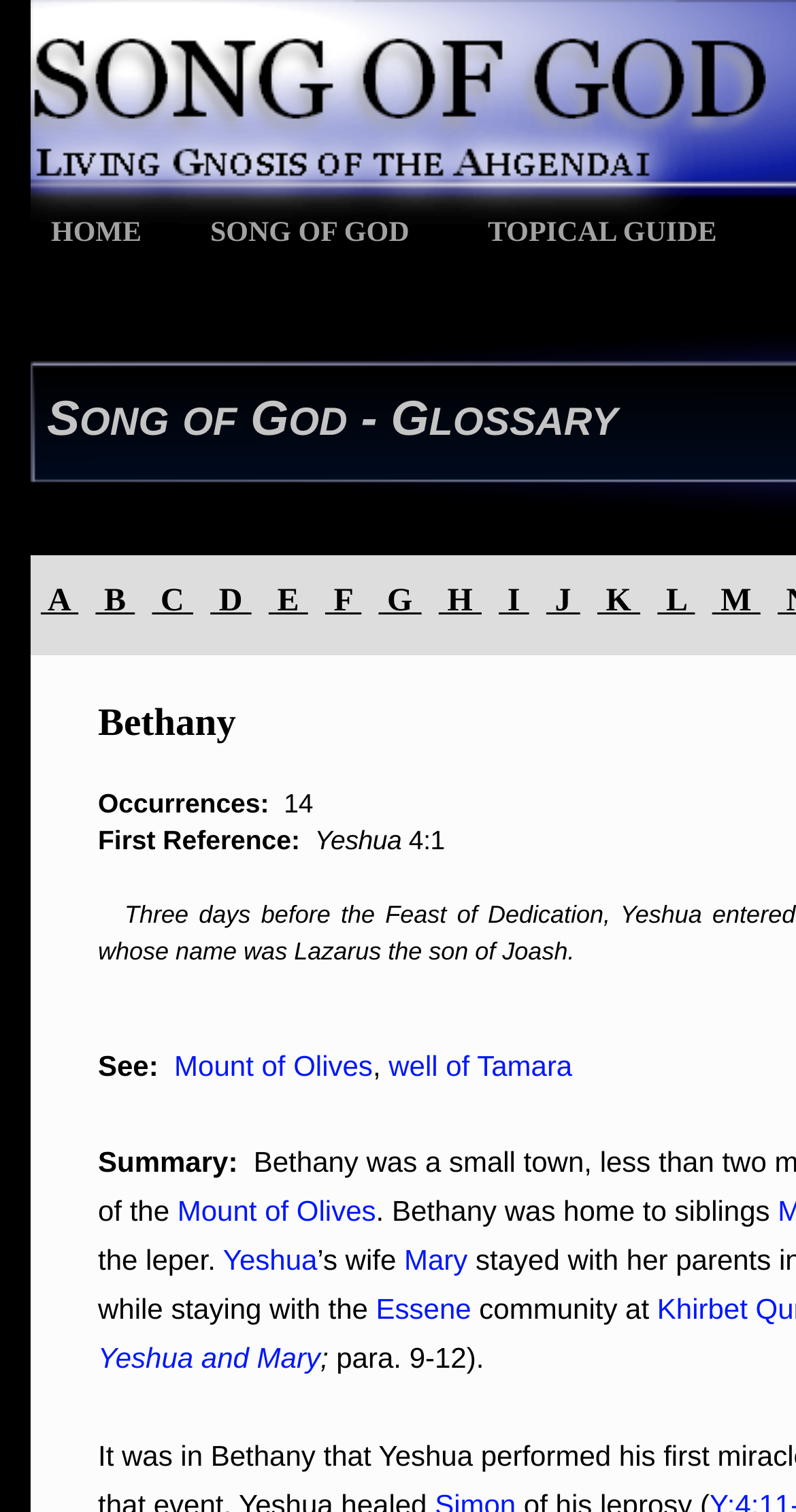Please specify the bounding box coordinates of the region to click in order to perform the following instruction: "Click on the link 'Yeshua'".

[0.28, 0.823, 0.399, 0.844]